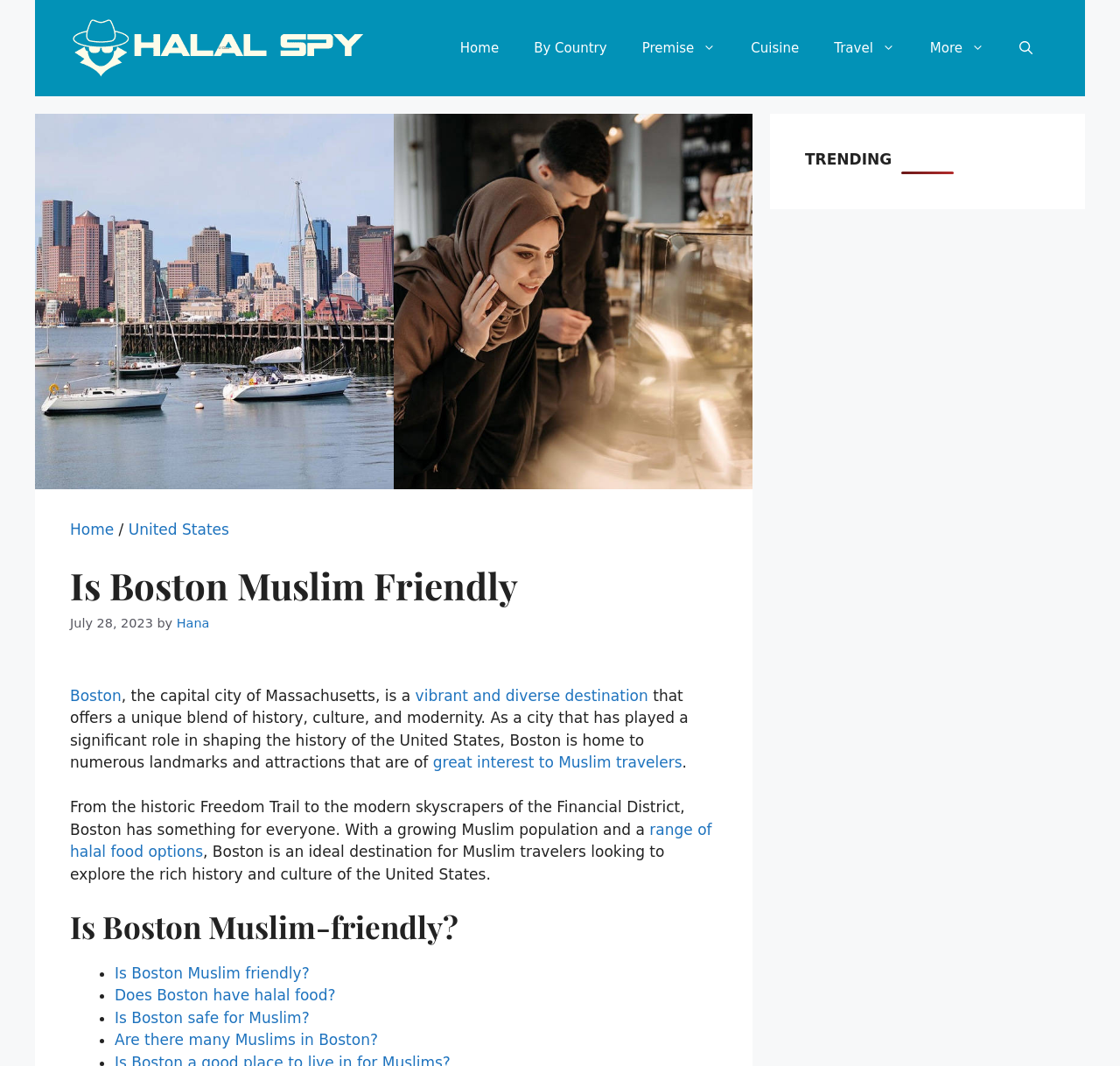Generate the text of the webpage's primary heading.

Is Boston Muslim Friendly